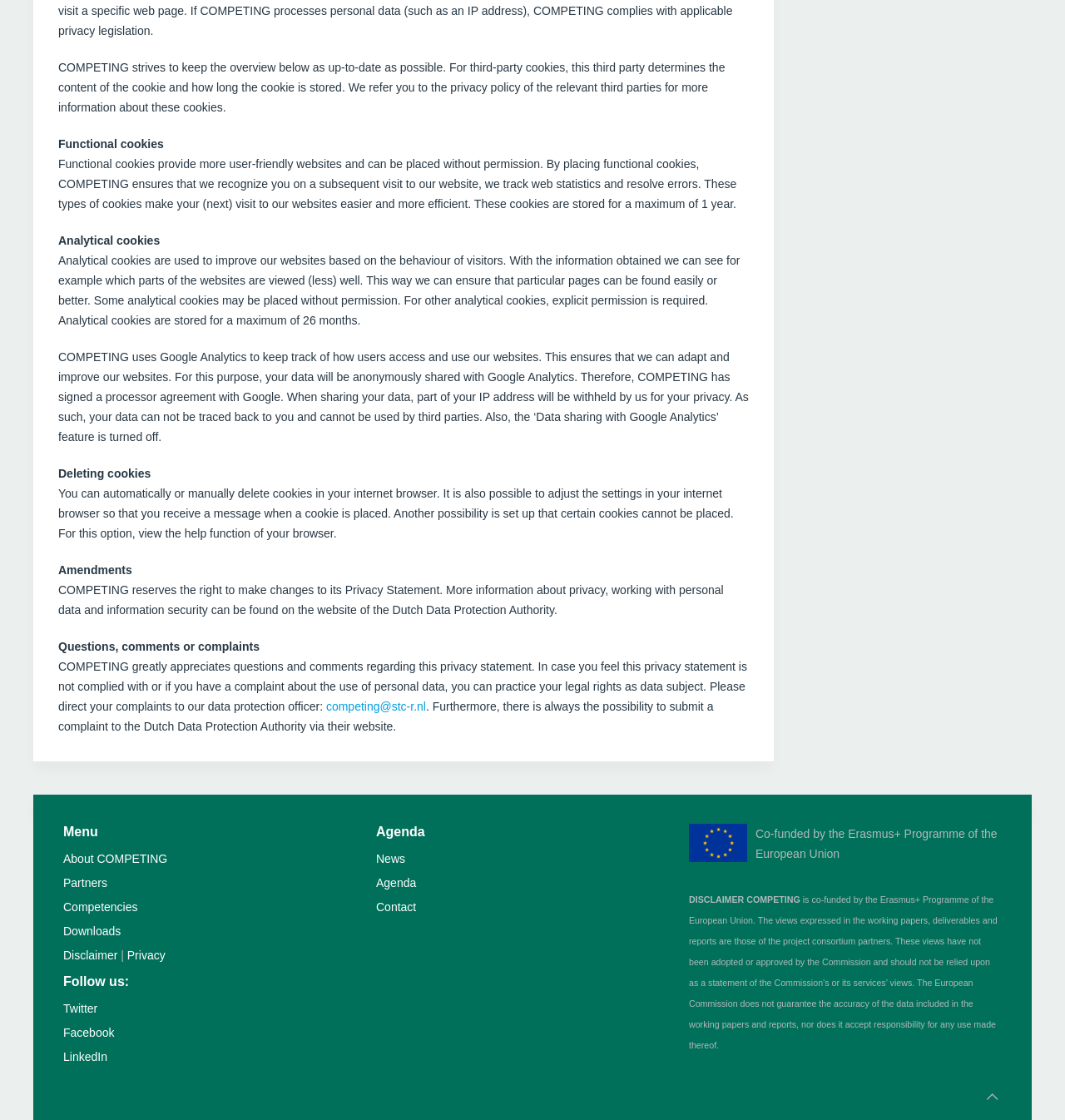Highlight the bounding box coordinates of the region I should click on to meet the following instruction: "Click the 'News' link".

[0.353, 0.761, 0.38, 0.773]